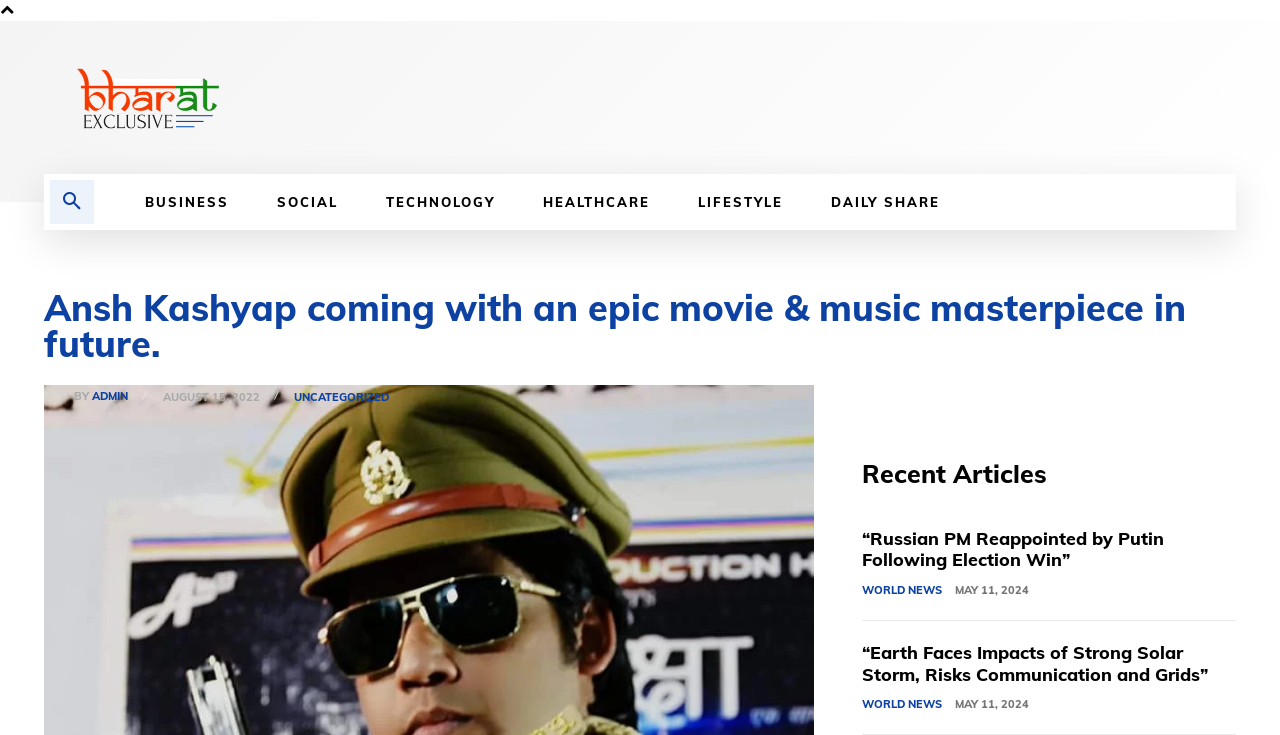Using the description: "parent_node: BY title="admin"", identify the bounding box of the corresponding UI element in the screenshot.

[0.034, 0.526, 0.058, 0.553]